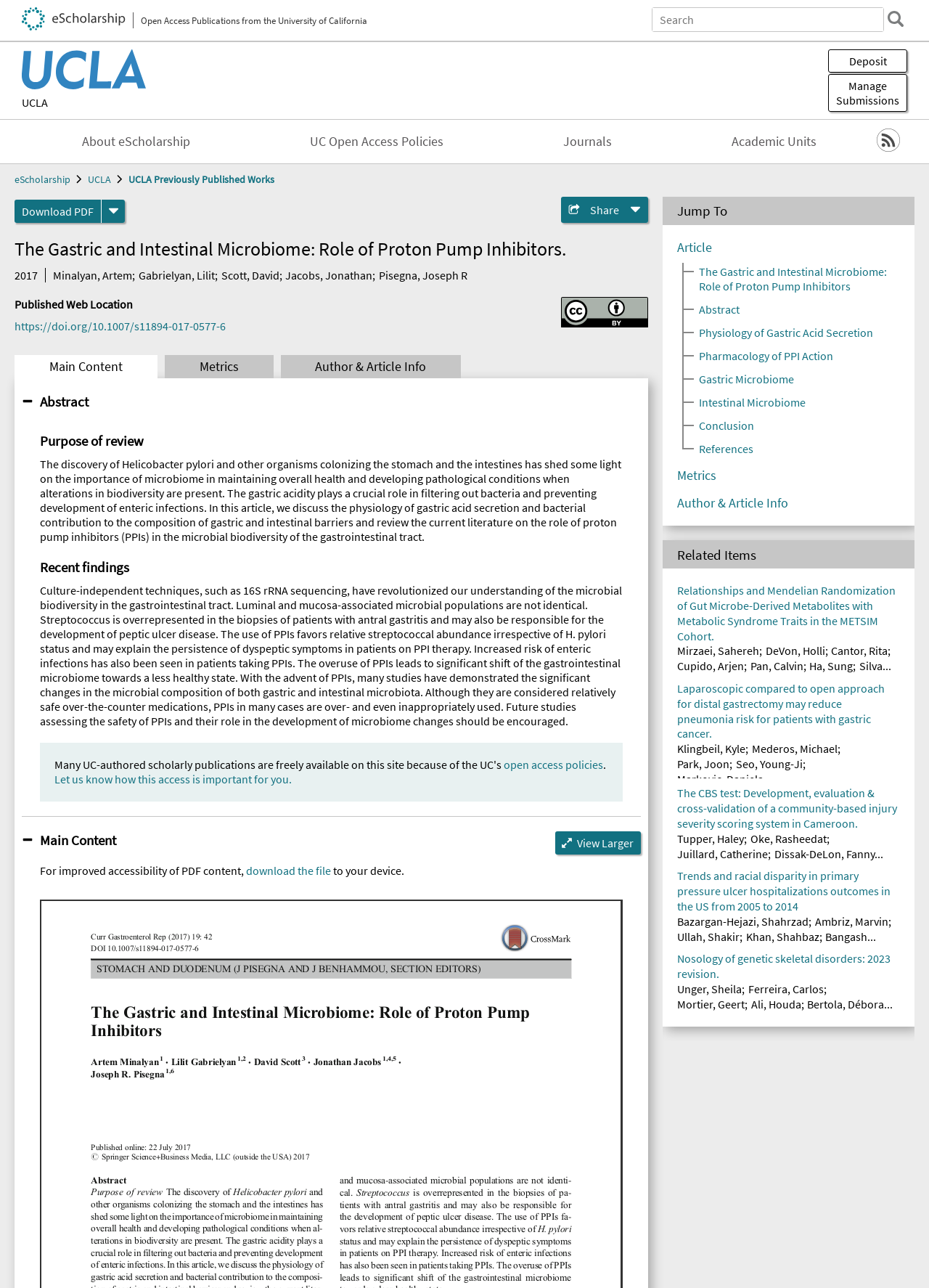Provide the bounding box coordinates for the UI element that is described as: "Pisegna, Joseph R".

[0.408, 0.208, 0.503, 0.219]